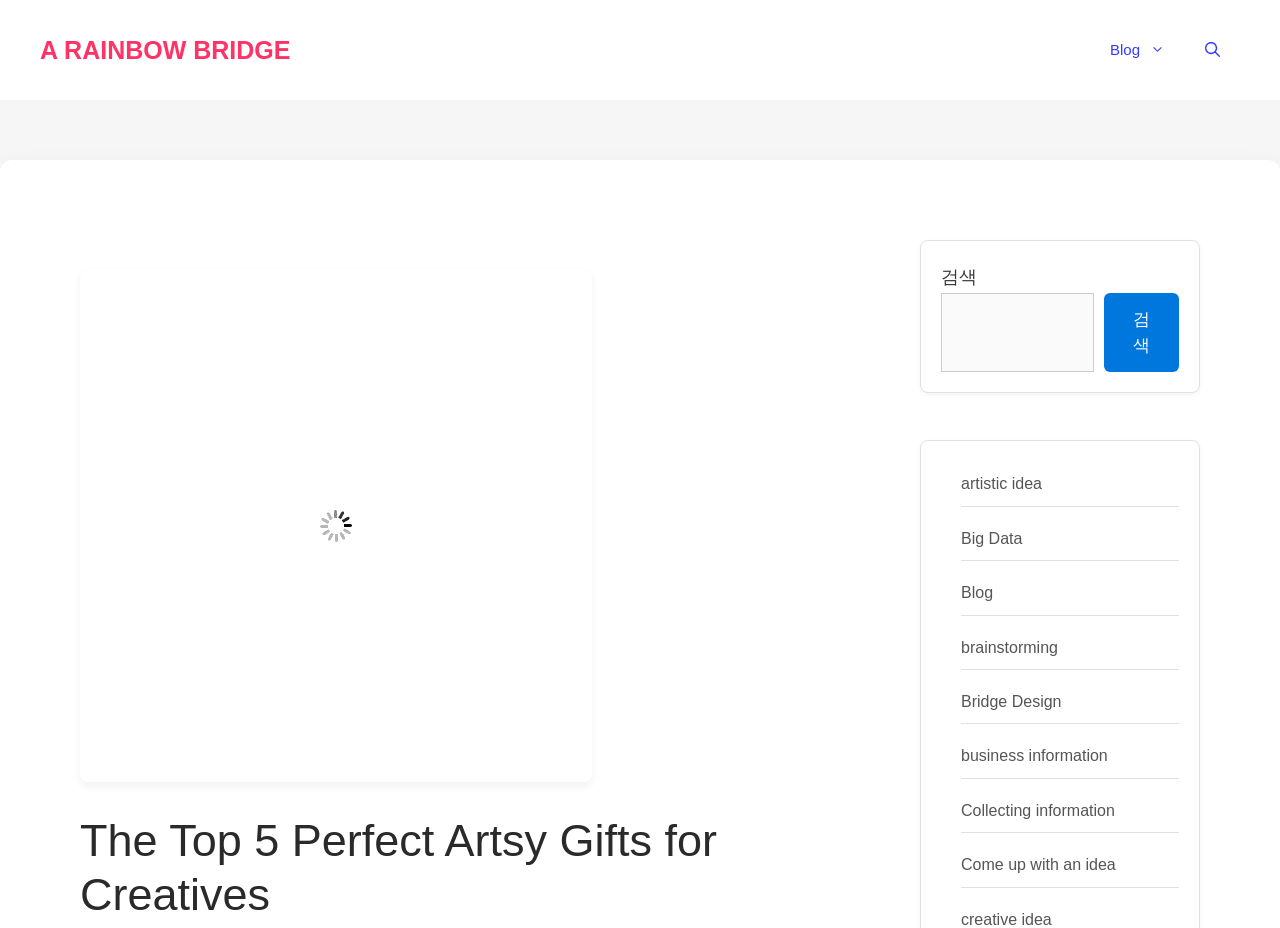Provide the bounding box for the UI element matching this description: "aria-label="Open Search Bar"".

[0.926, 0.022, 0.969, 0.086]